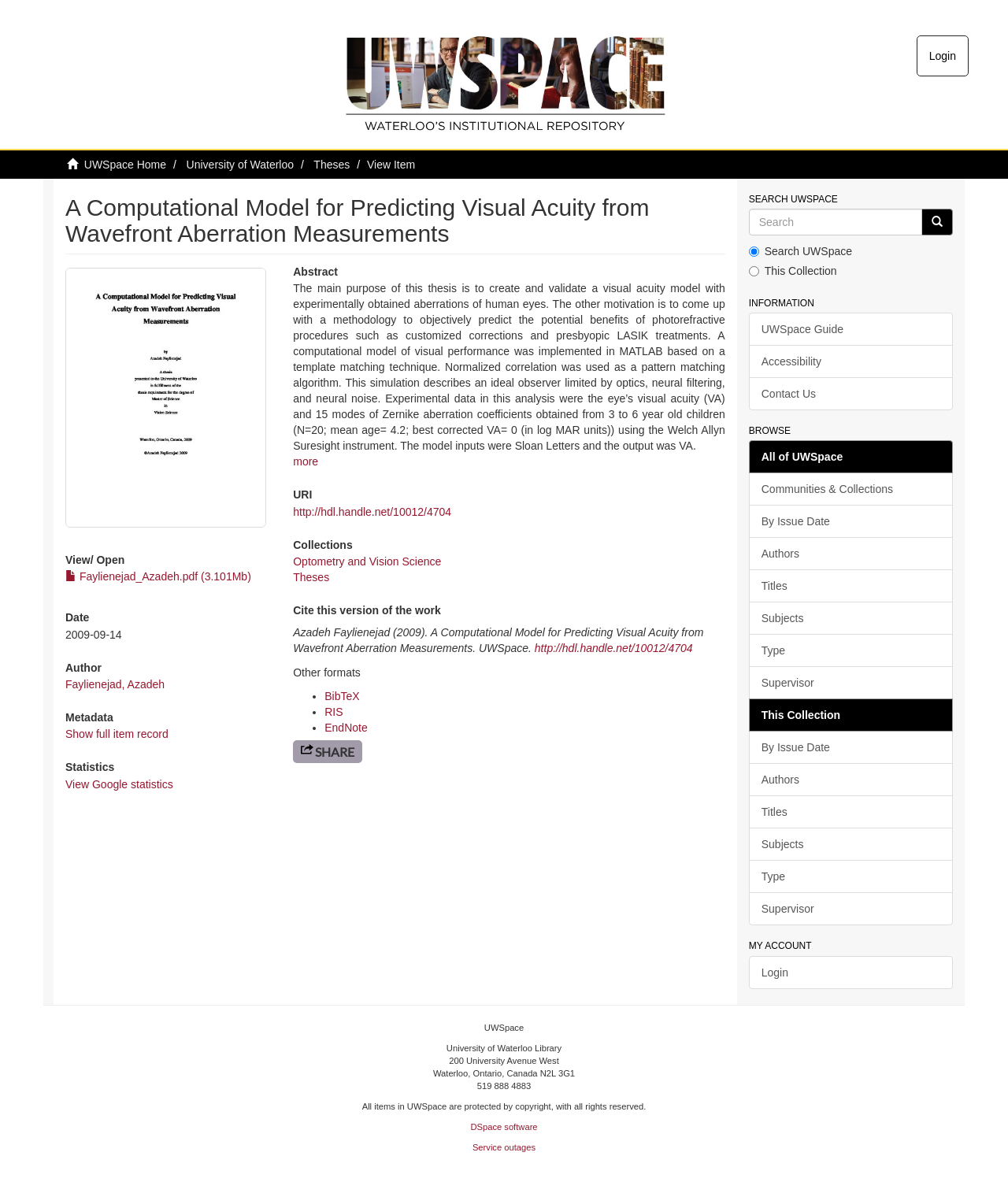Given the webpage screenshot, identify the bounding box of the UI element that matches this description: "Optometry and Vision Science".

[0.291, 0.47, 0.438, 0.48]